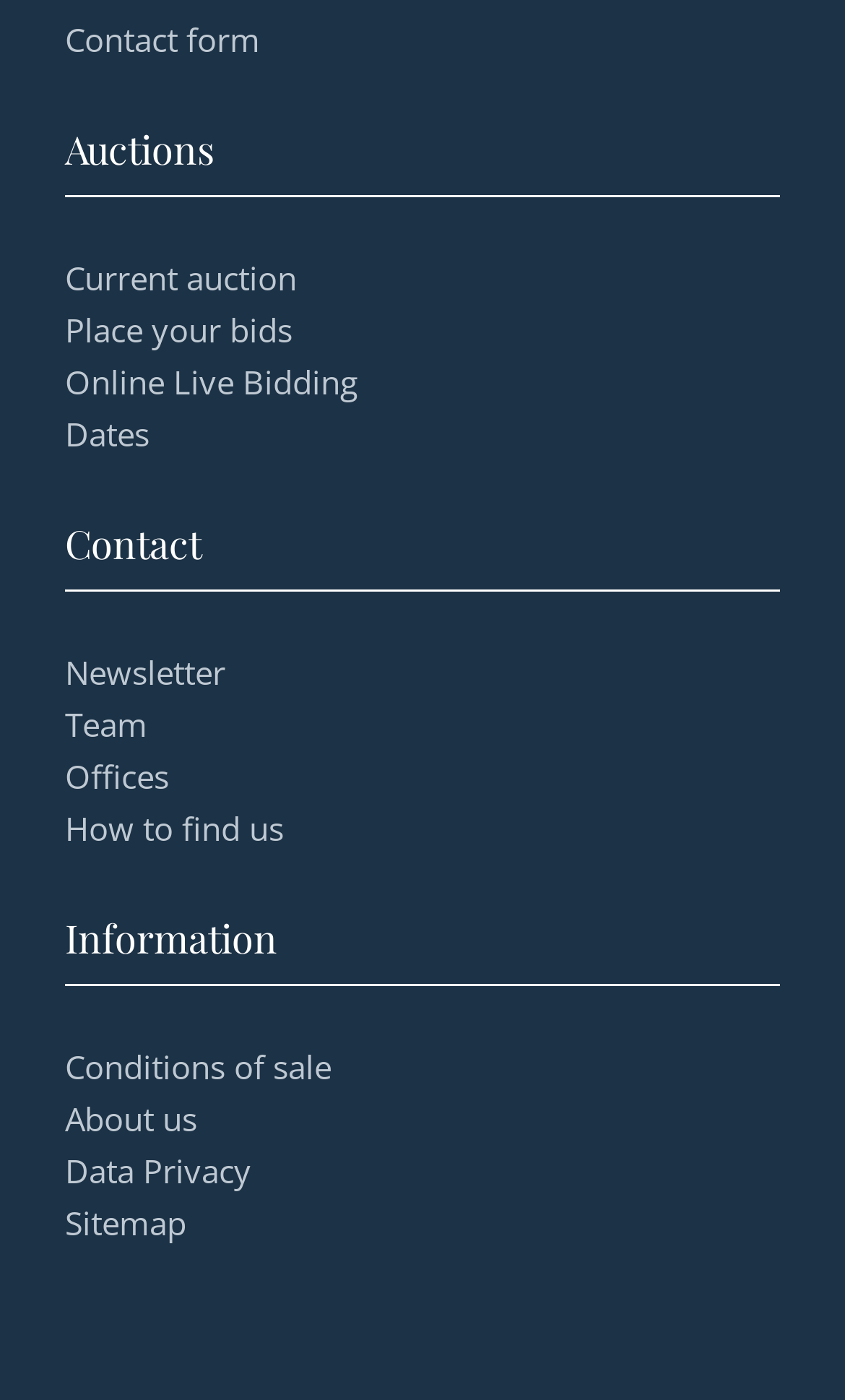How many links are under the 'Contact' heading?
Examine the image and give a concise answer in one word or a short phrase.

5